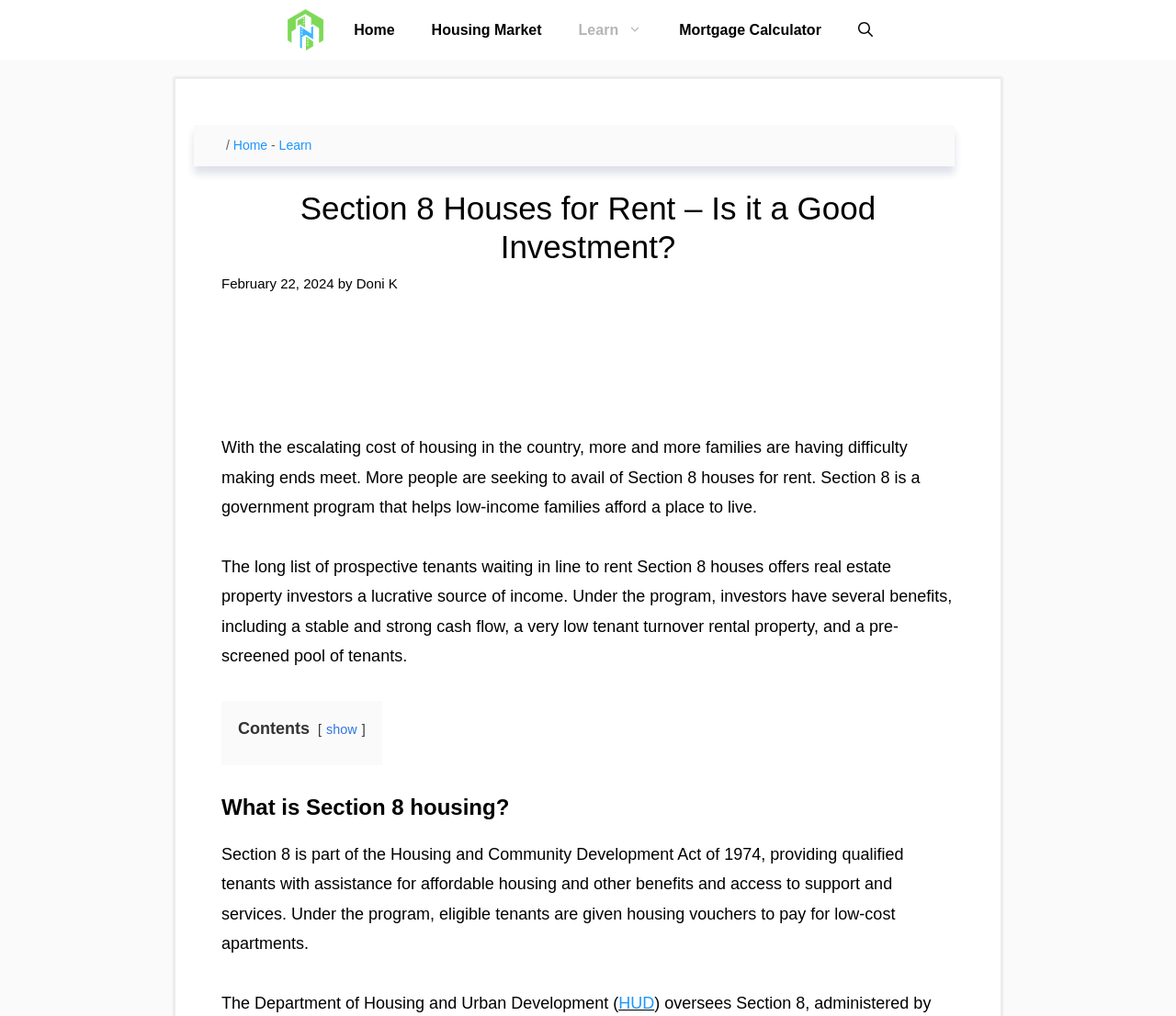Carefully observe the image and respond to the question with a detailed answer:
What is the benefit of Section 8 housing for real estate investors?

The benefit of Section 8 housing for real estate investors can be inferred from the content of the article, which states that 'Under the program, investors have several benefits, including a stable and strong cash flow'.